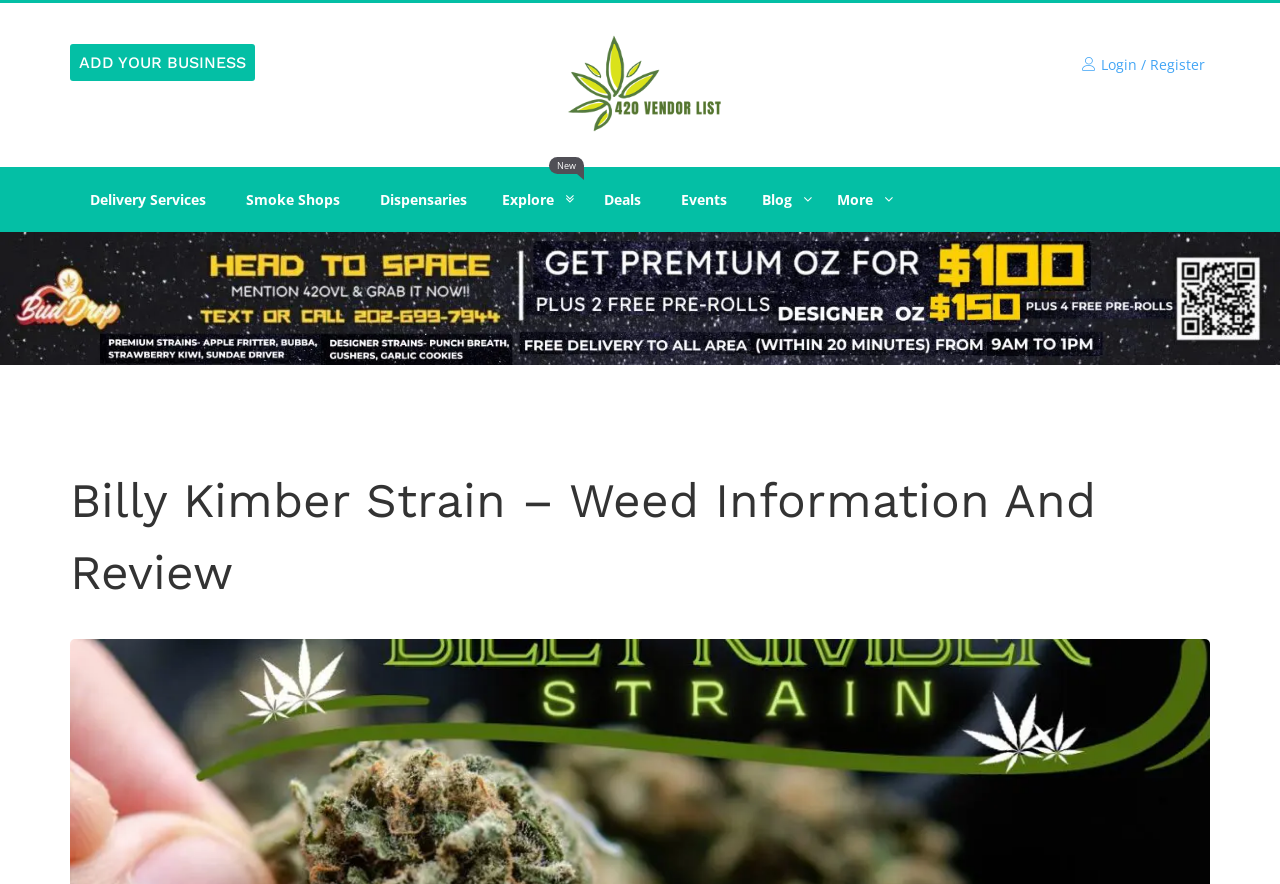Give a full account of the webpage's elements and their arrangement.

The webpage is about the Billy Kimber strain, a popular Indica strain for relaxation and bedtime. At the top left, there is a link to "ADD YOUR BUSINESS" and a login/register button at the top right. Below these, there are several links to different categories, including "420 Vendor List", "Delivery Services", "Smoke Shops", "Dispensaries", "Explore New", "Deals", "Events", and "Blog". These links are arranged horizontally across the page.

Below the links, there is a large figure that spans the entire width of the page. Above this figure, there is a heading that reads "Billy Kimber Strain – Weed Information And Review". This heading is centered and takes up most of the width of the page.

There is no prominent image on the page, but the "420 Vendor List" link has a small icon associated with it. The overall layout of the page is organized, with clear headings and concise text.